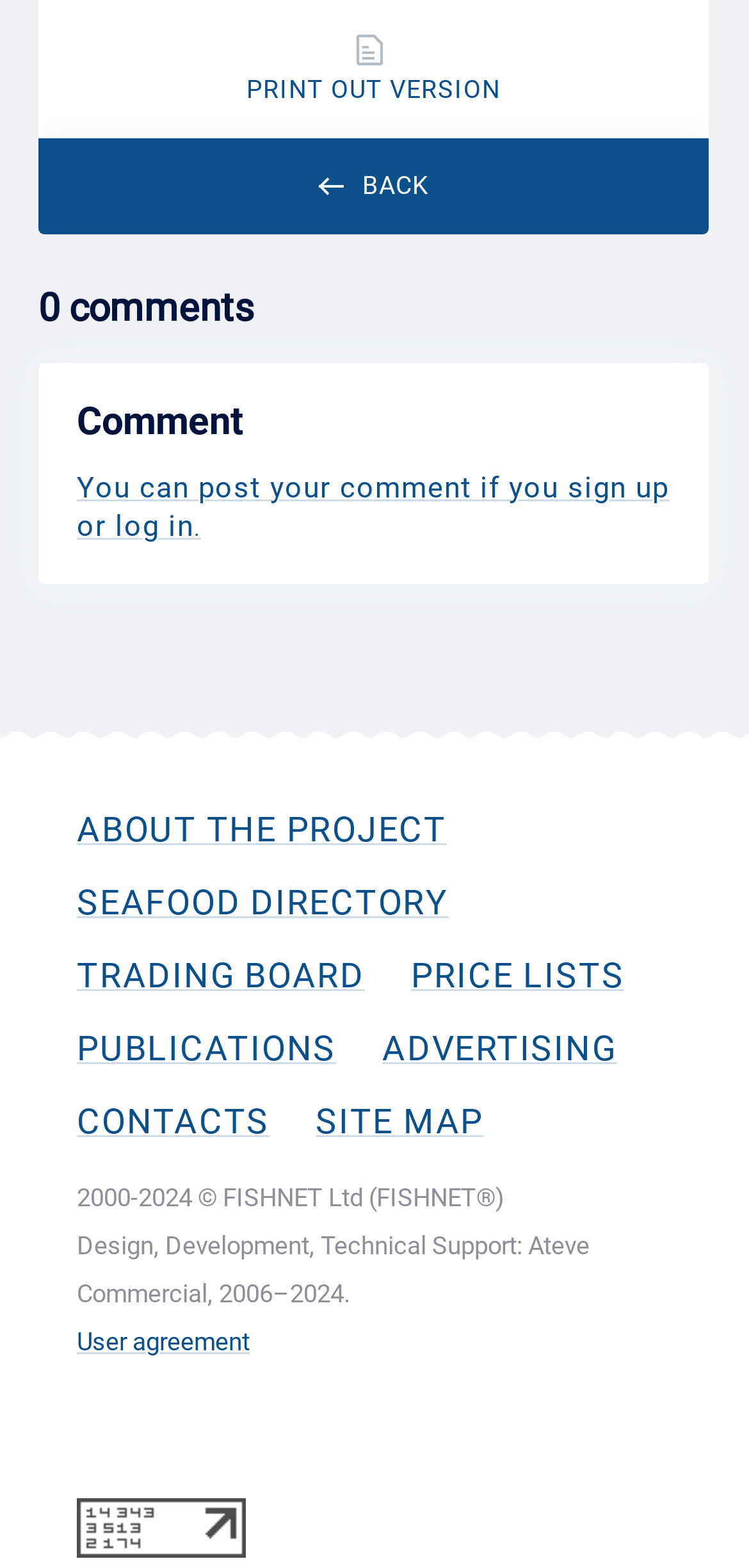Please provide a short answer using a single word or phrase for the question:
How many links are available in the webpage?

12